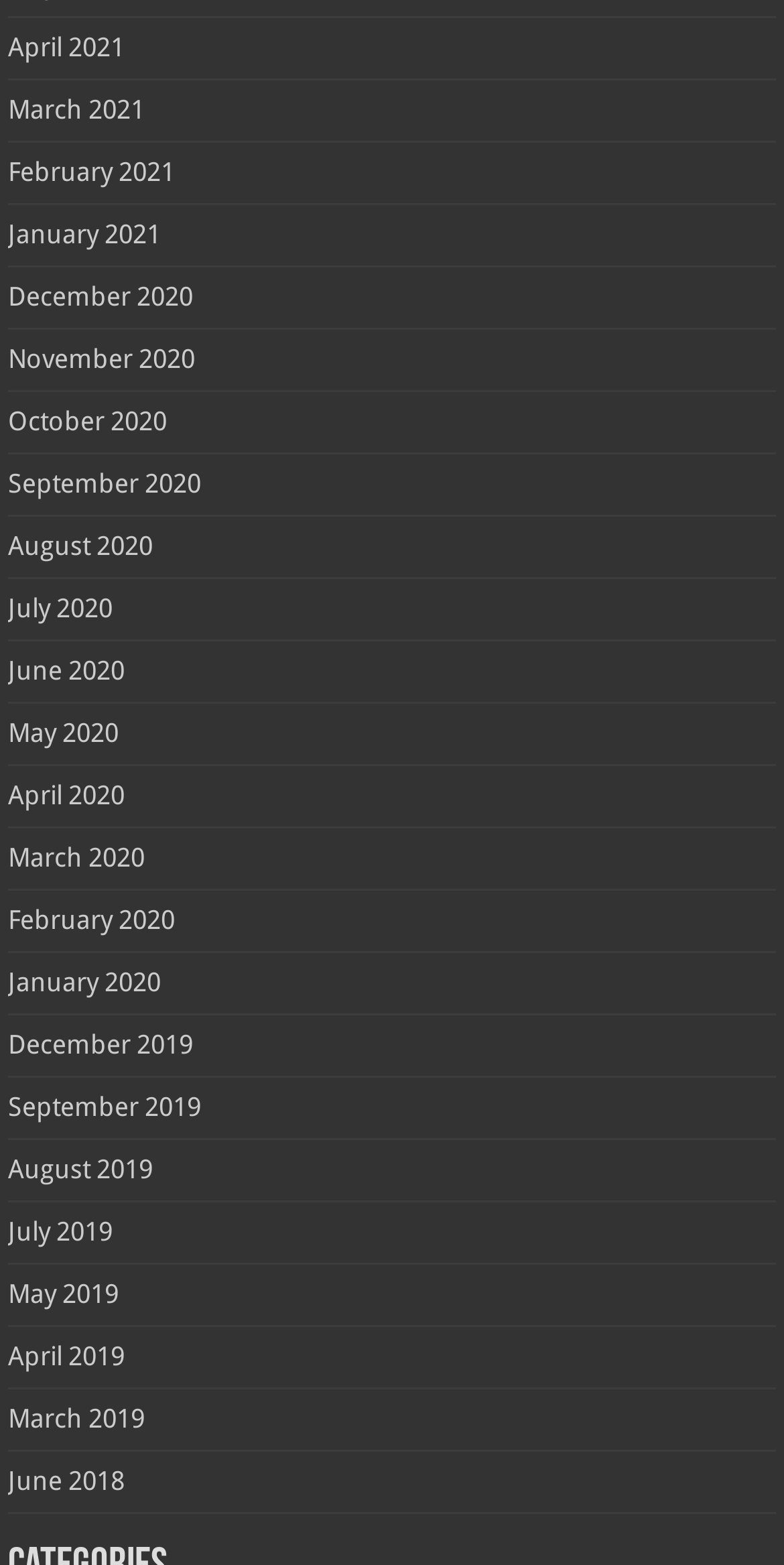Determine the bounding box coordinates of the region to click in order to accomplish the following instruction: "view April 2021". Provide the coordinates as four float numbers between 0 and 1, specifically [left, top, right, bottom].

[0.01, 0.021, 0.159, 0.04]